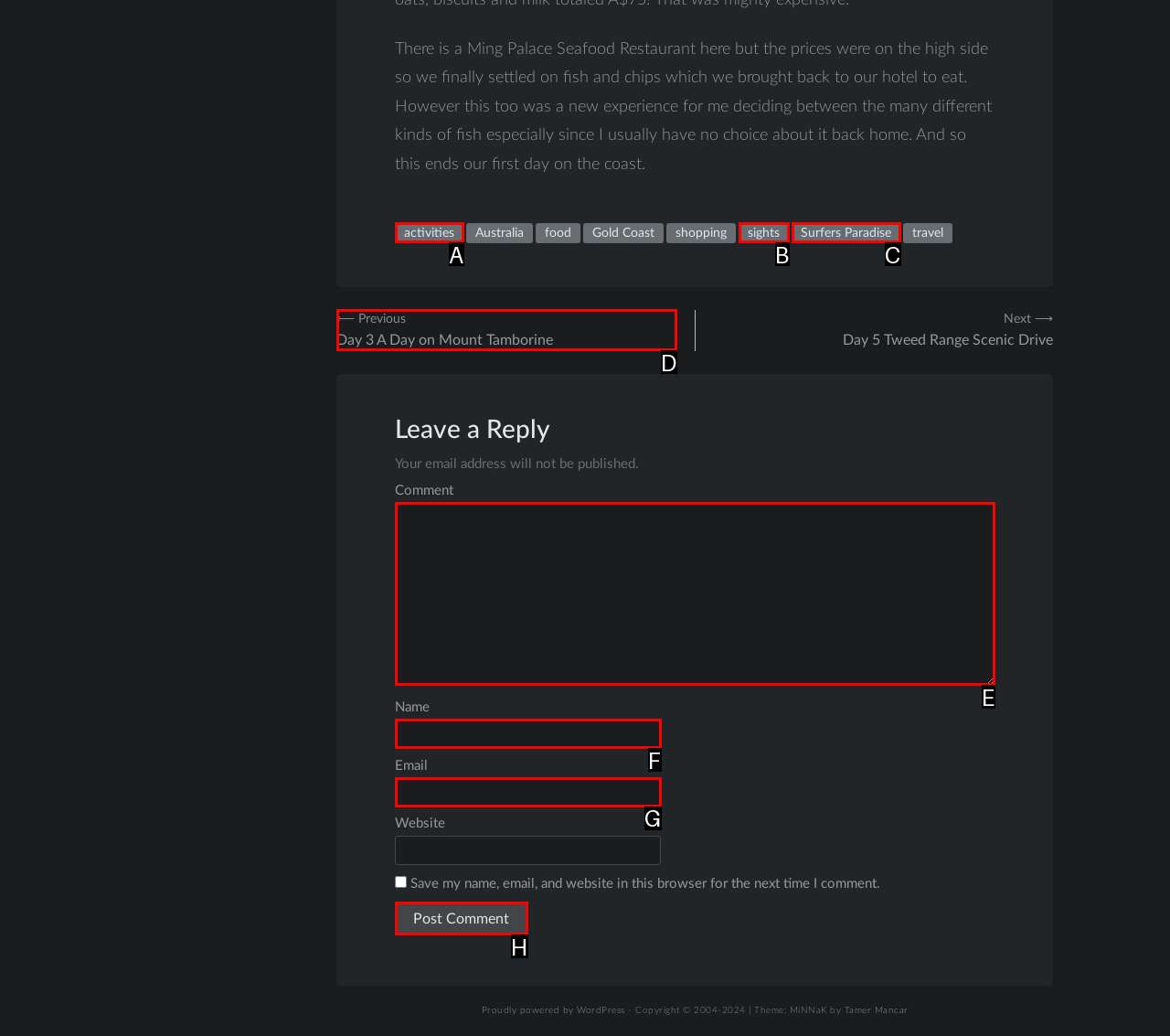Select the letter that aligns with the description: parent_node: Comment name="comment". Answer with the letter of the selected option directly.

E